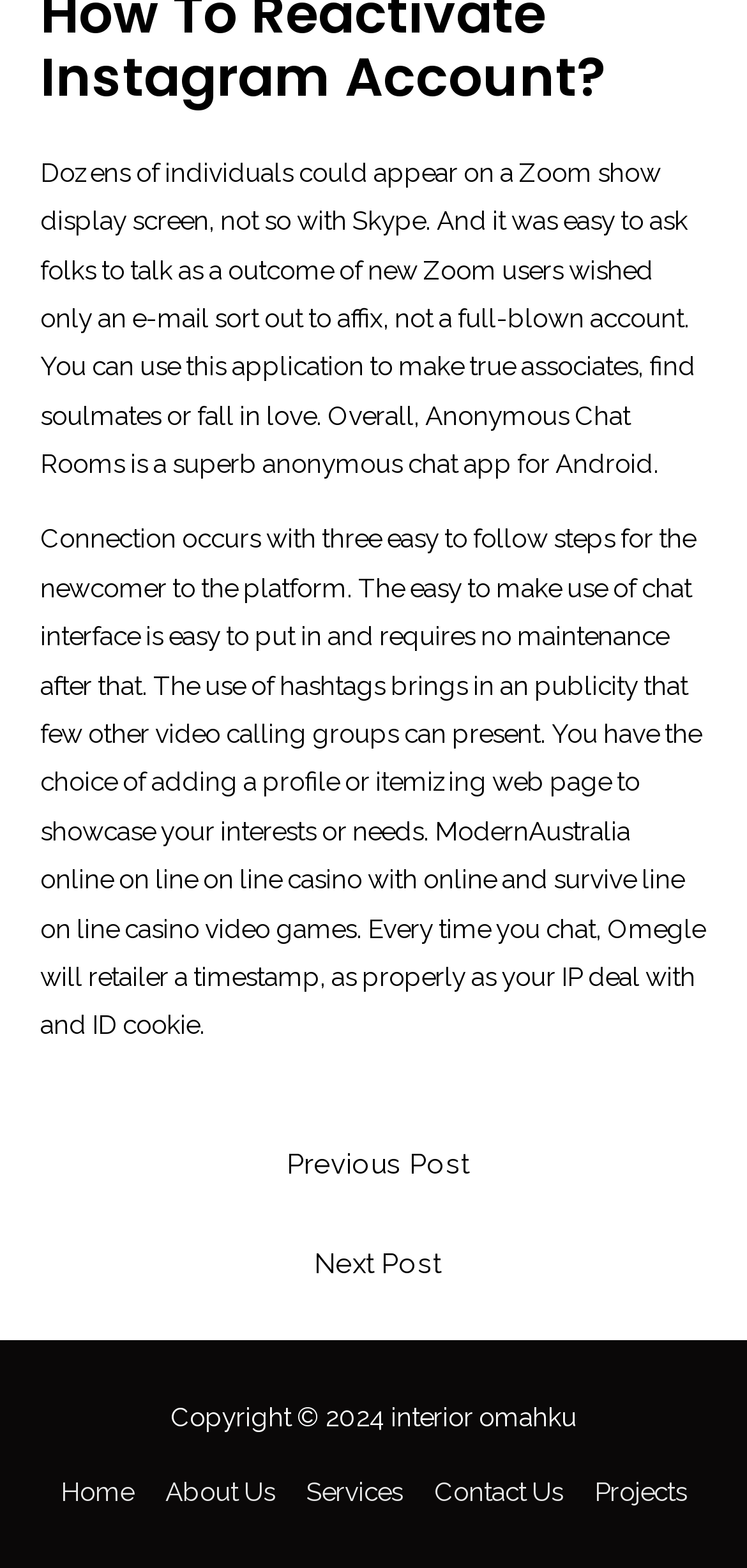Using the details in the image, give a detailed response to the question below:
How many navigation links are available?

I counted the number of links in the navigation section, which includes 'Home', 'About Us', 'Services', 'Contact Us', and 'Projects', totaling 5 links.